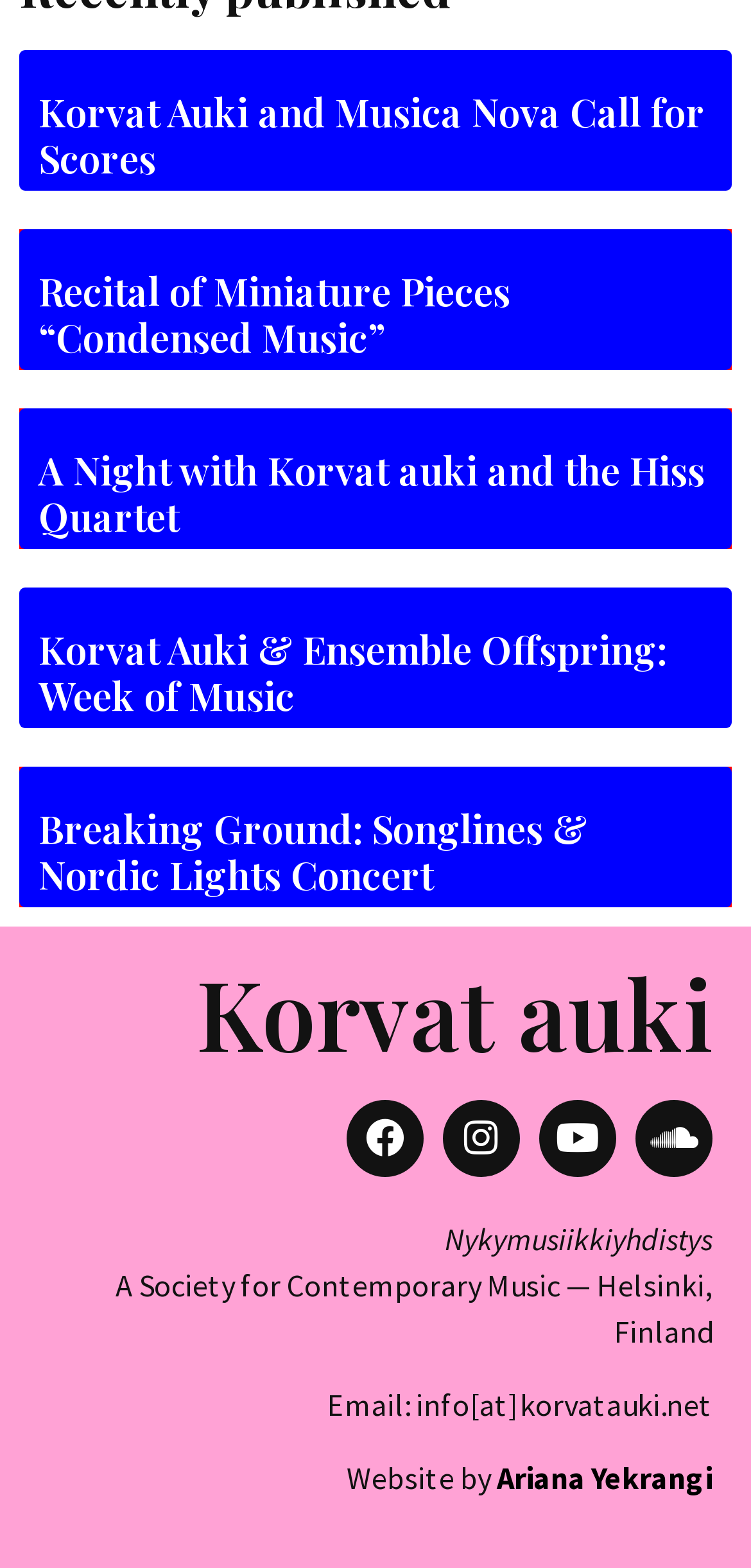Please reply with a single word or brief phrase to the question: 
Who designed the website?

Ariana Yekrangi